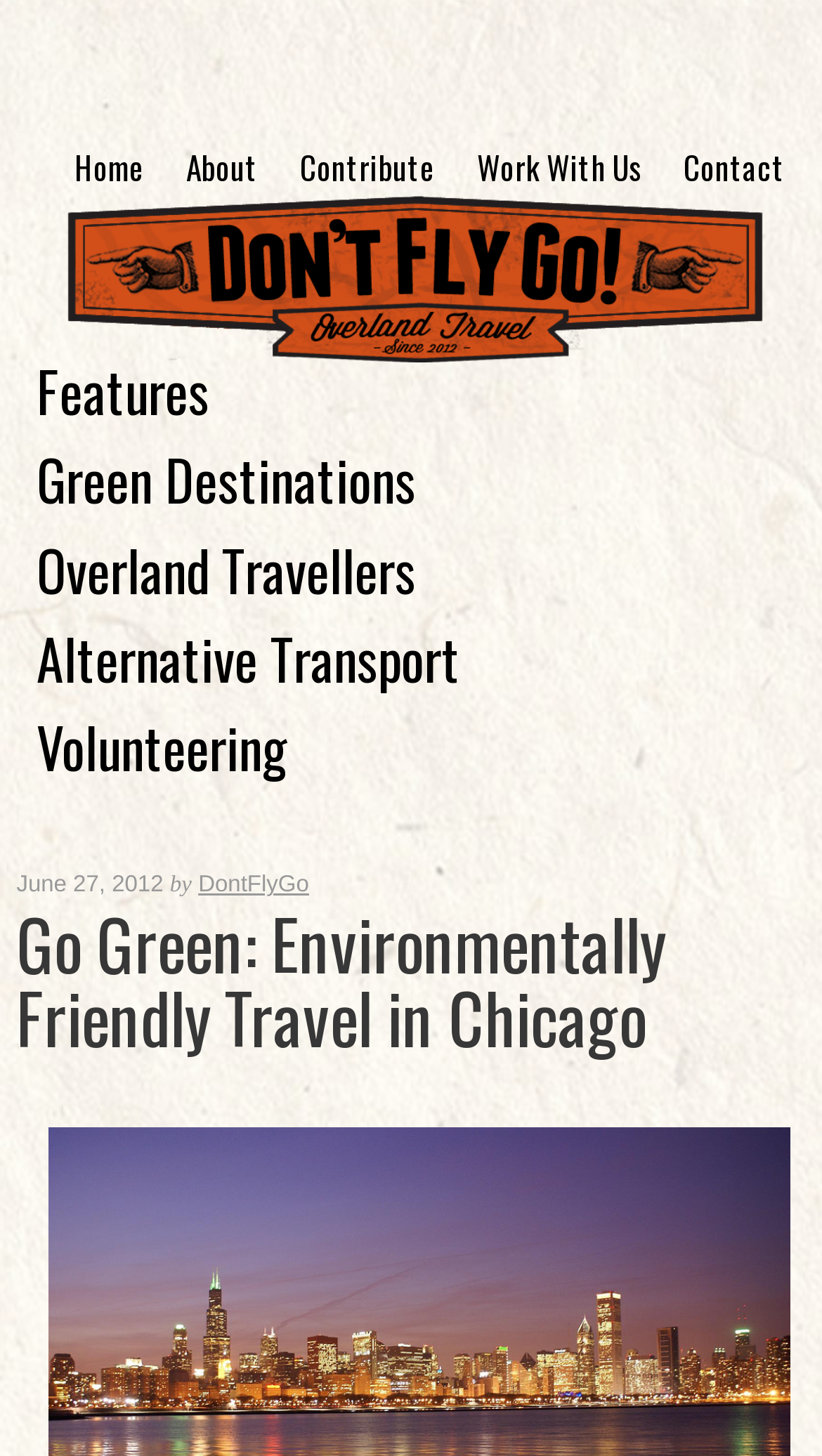Could you indicate the bounding box coordinates of the region to click in order to complete this instruction: "Subscribe to the newsletter".

None